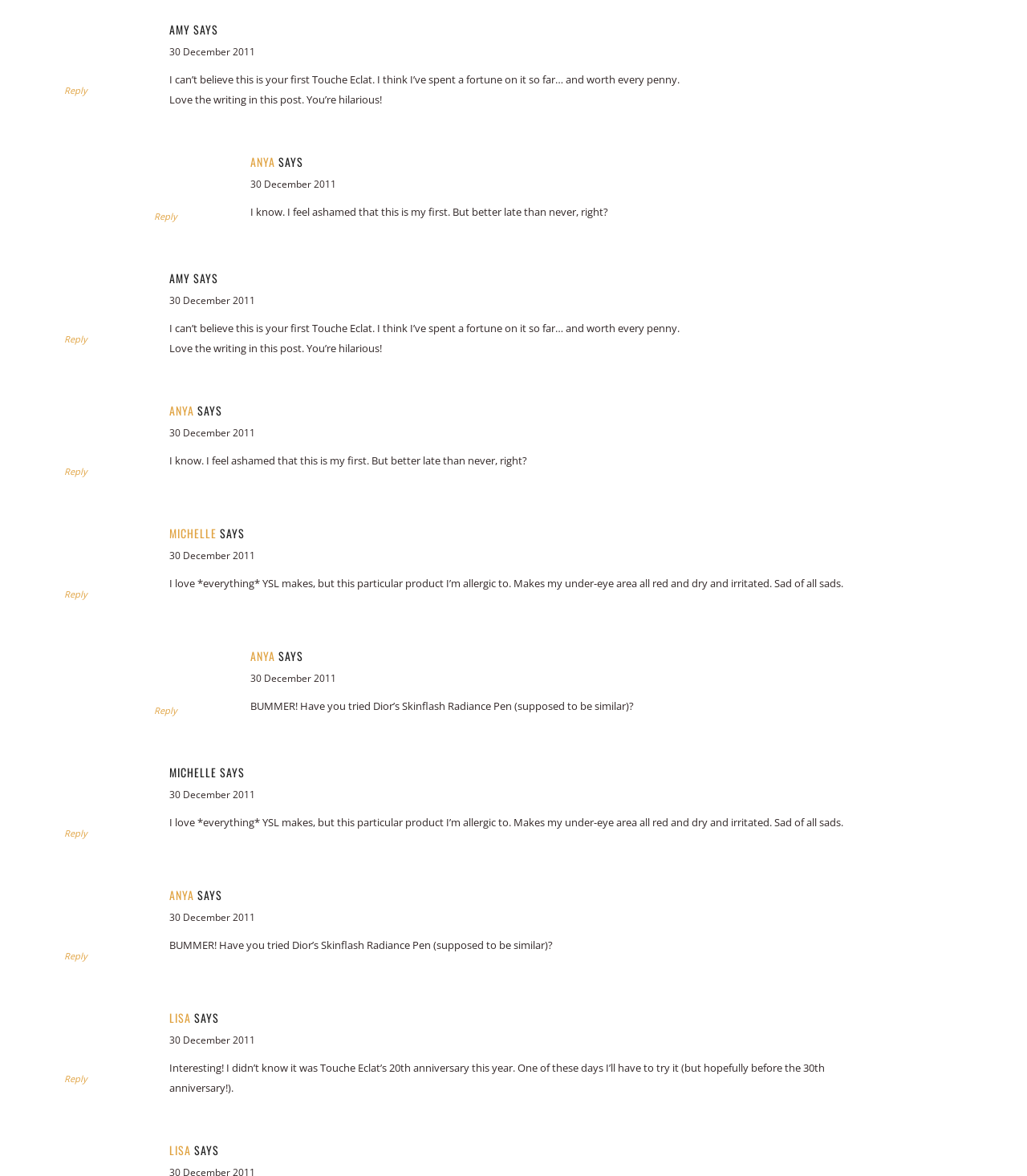Identify the bounding box coordinates of the region I need to click to complete this instruction: "Reply to Michelle".

[0.062, 0.5, 0.085, 0.51]